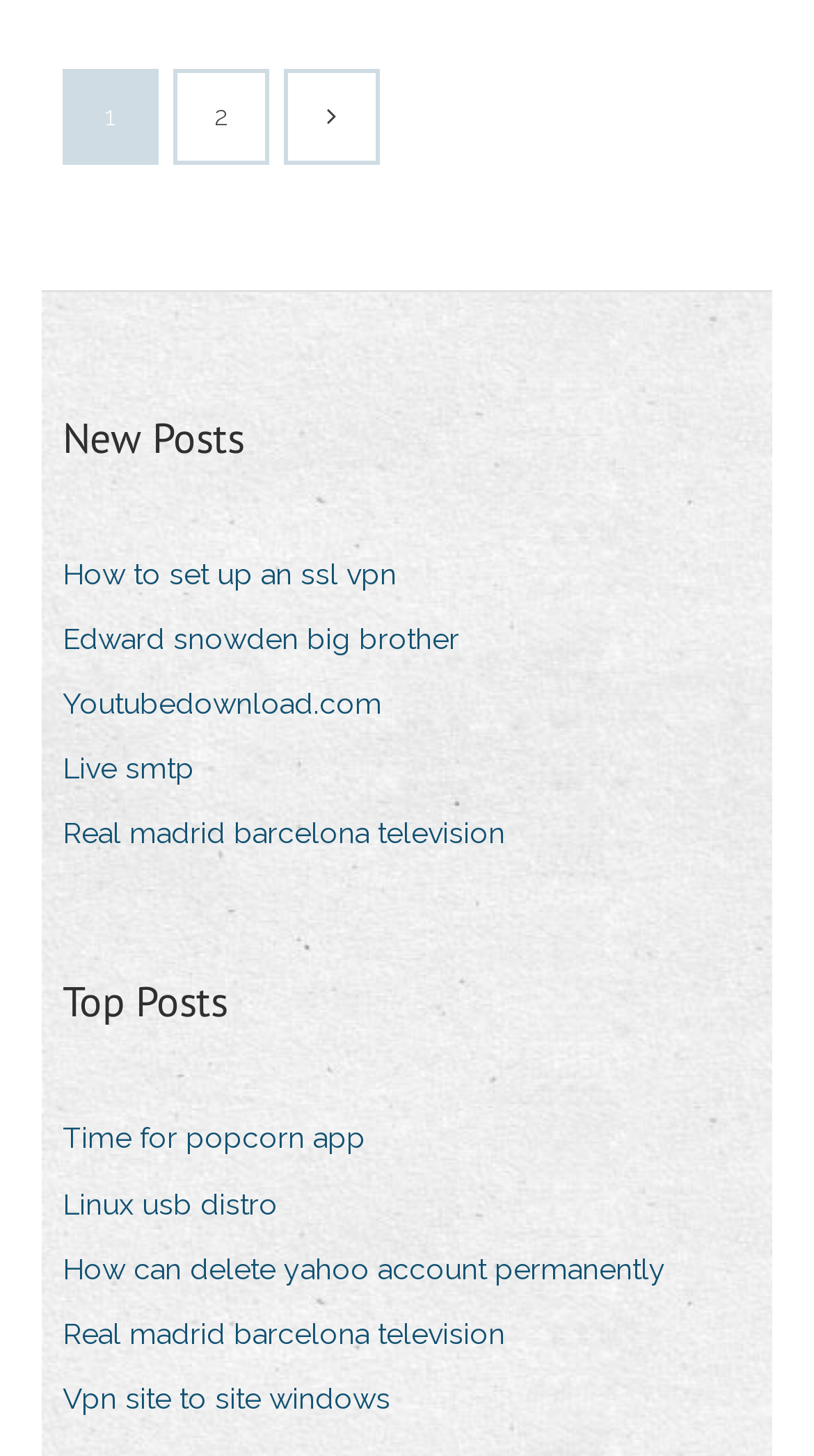Kindly determine the bounding box coordinates of the area that needs to be clicked to fulfill this instruction: "View 'How to set up an ssl vpn'".

[0.077, 0.375, 0.526, 0.414]